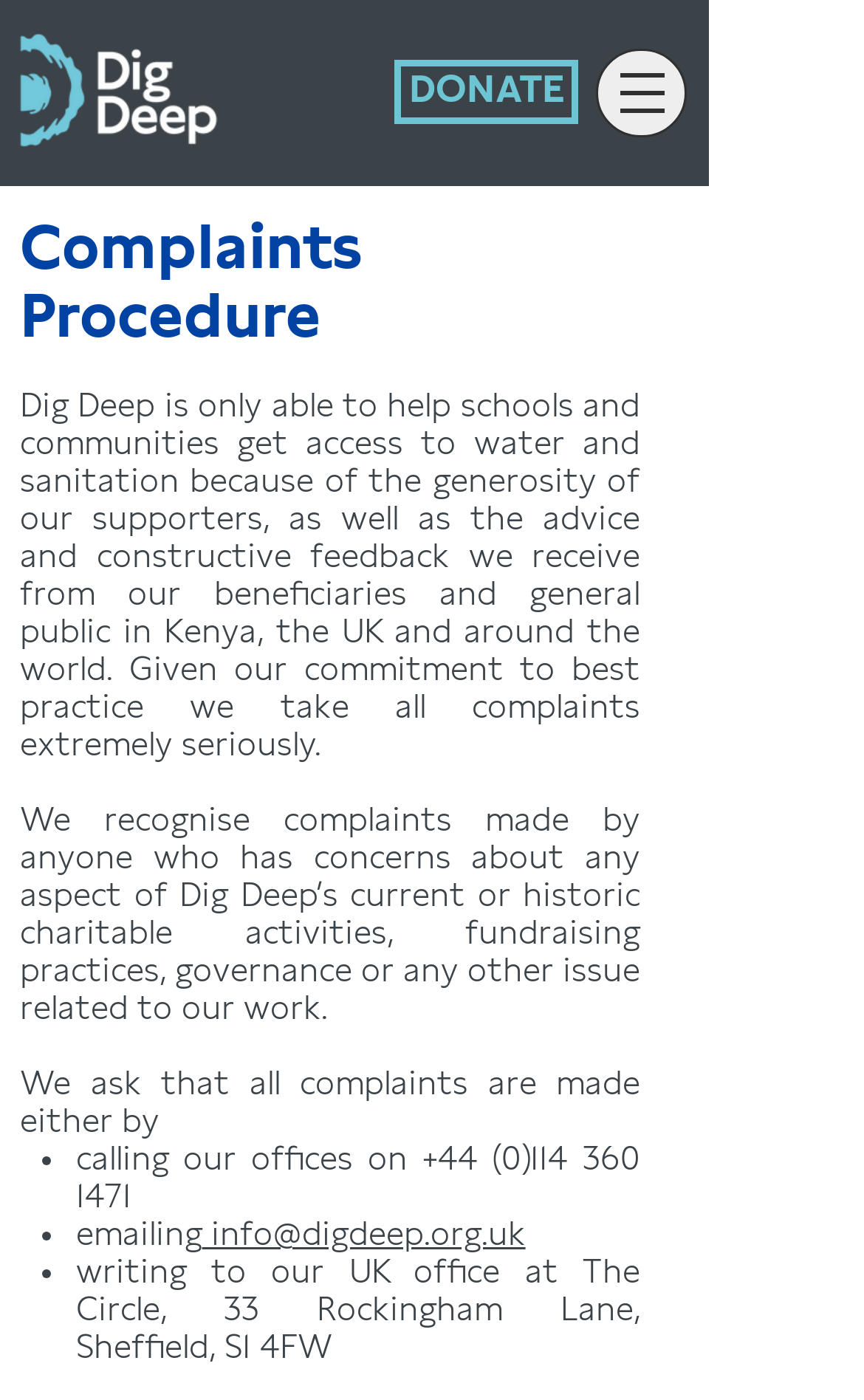Identify the bounding box for the described UI element. Provide the coordinates in (top-left x, top-left y, bottom-right x, bottom-right y) format with values ranging from 0 to 1: +44 (0)114 360 1471

[0.088, 0.815, 0.741, 0.869]